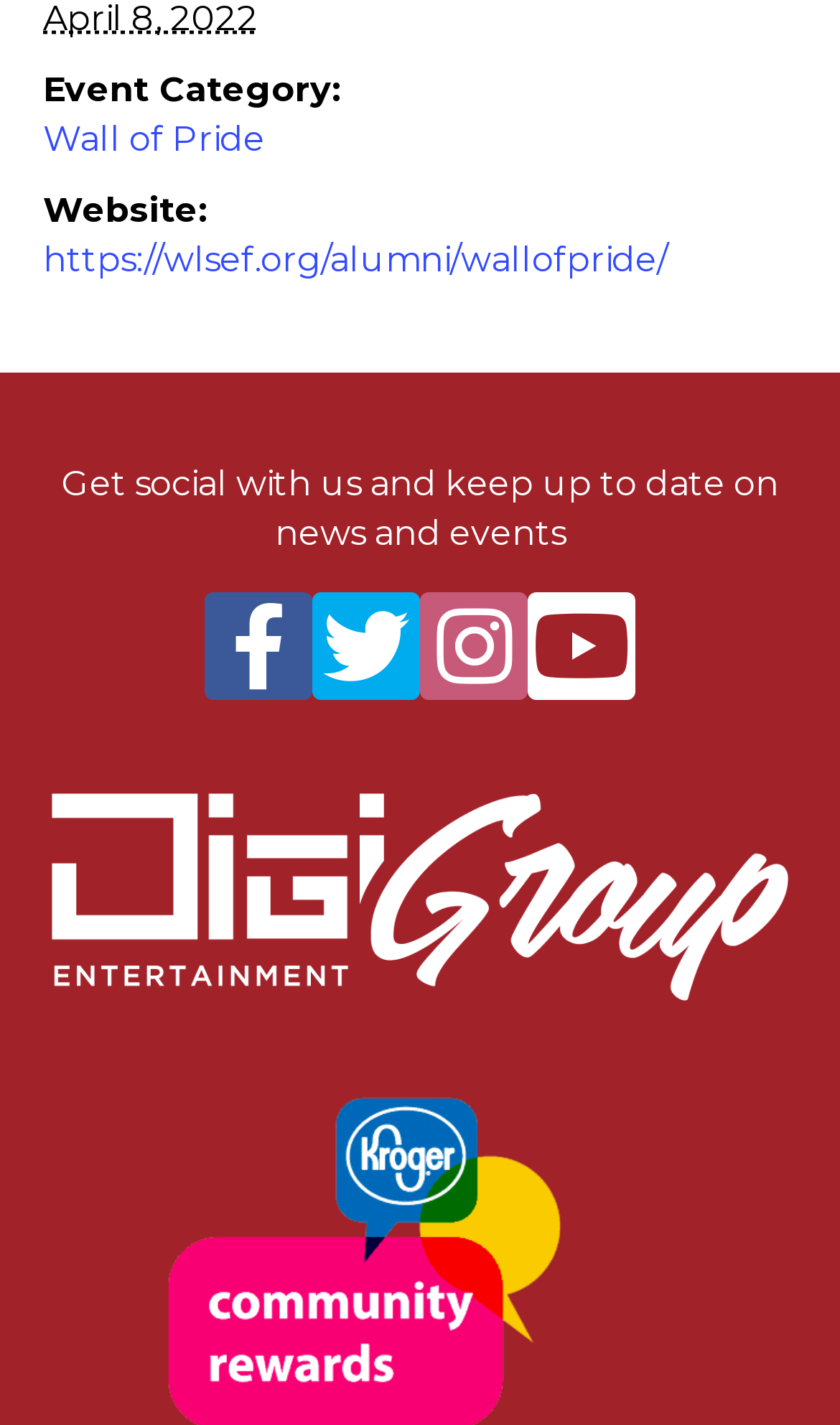What is the logo above the Kroger Community Rewards link?
Give a single word or phrase answer based on the content of the image.

DigiGroup logo